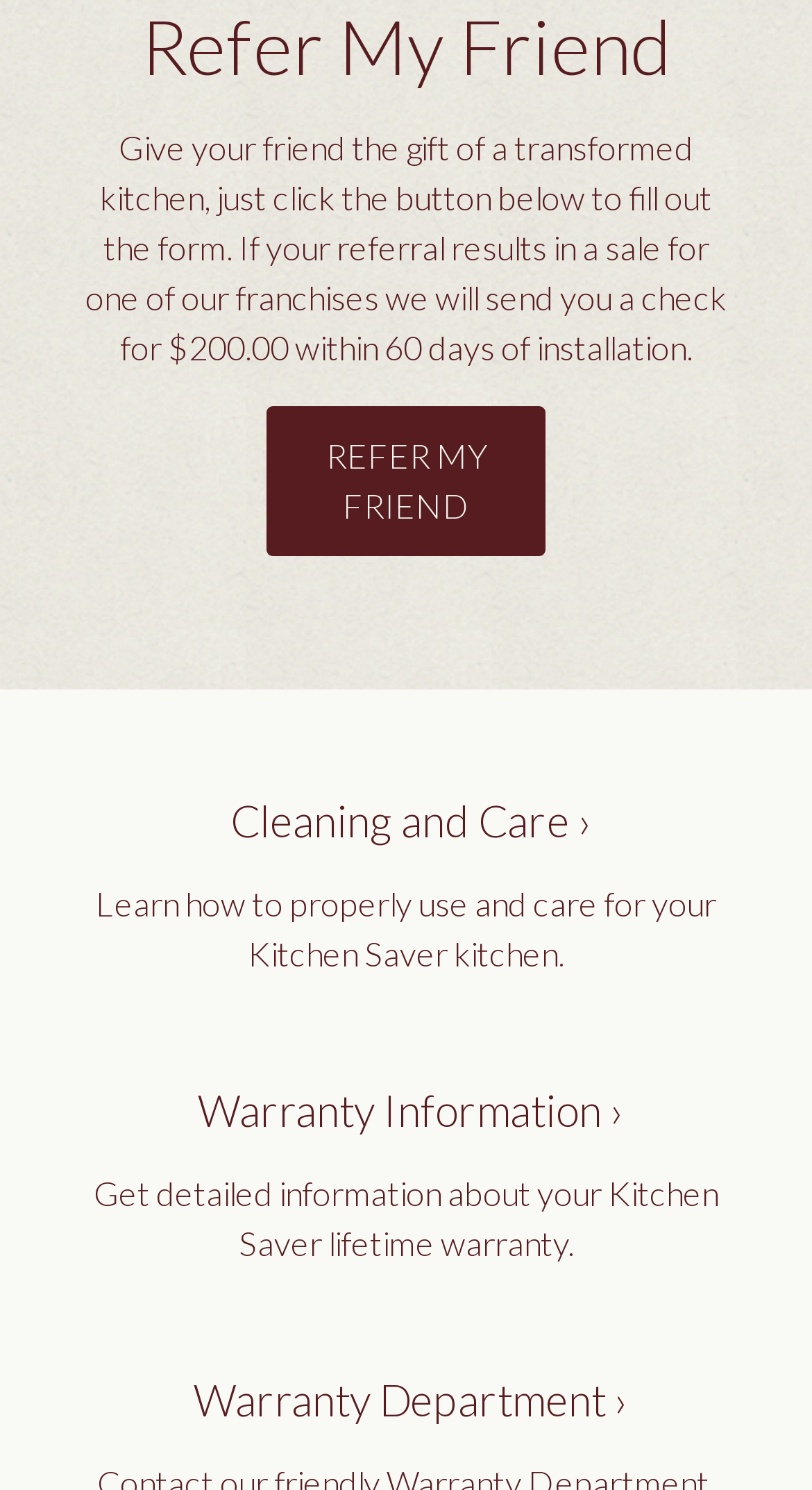Provide a short answer using a single word or phrase for the following question: 
What is the topic of the static text below the 'REFER MY FRIEND' button?

Referral process